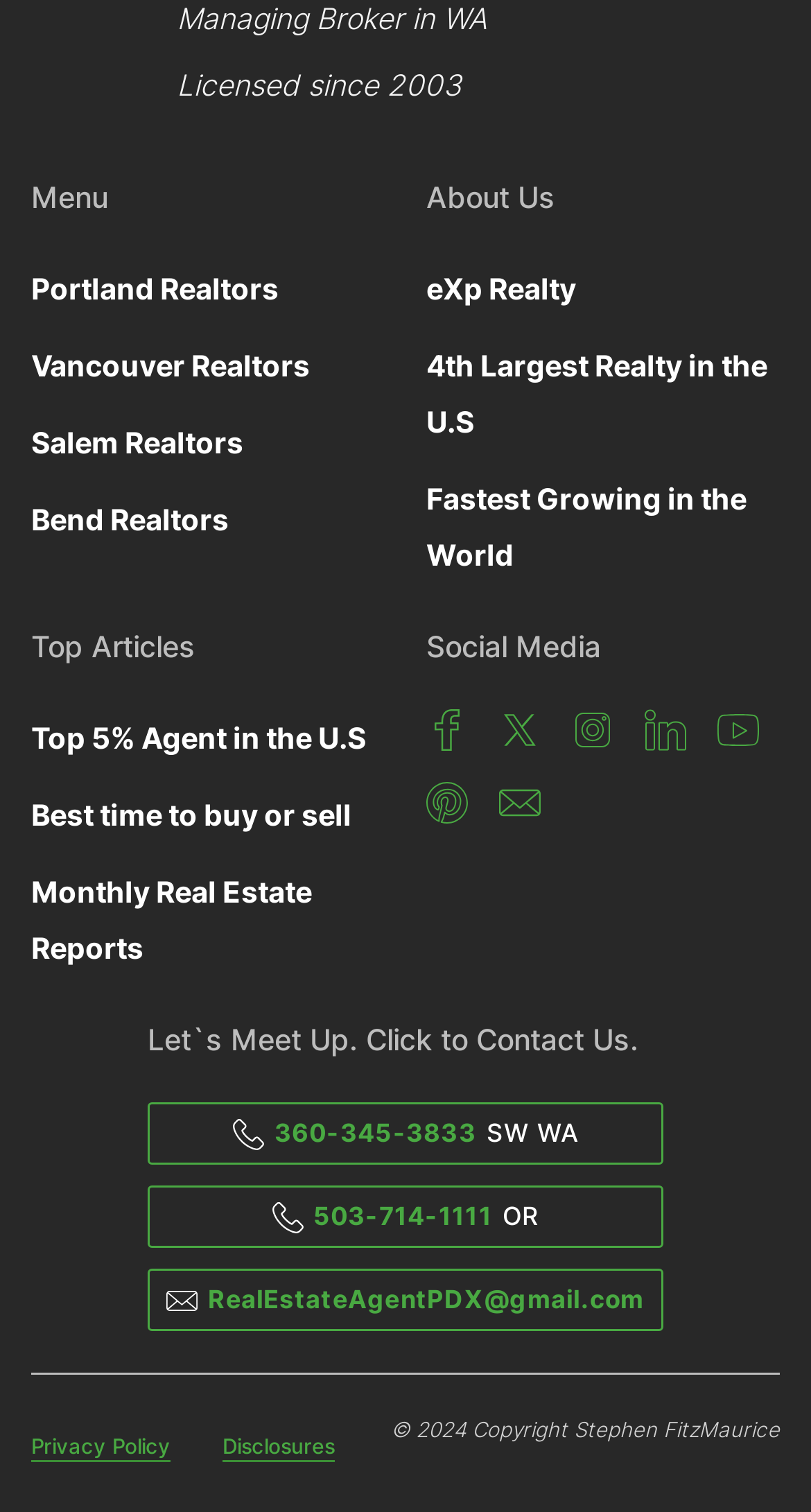Show the bounding box coordinates of the region that should be clicked to follow the instruction: "Contact us through '360-345-3833 SW WA'."

[0.182, 0.73, 0.818, 0.771]